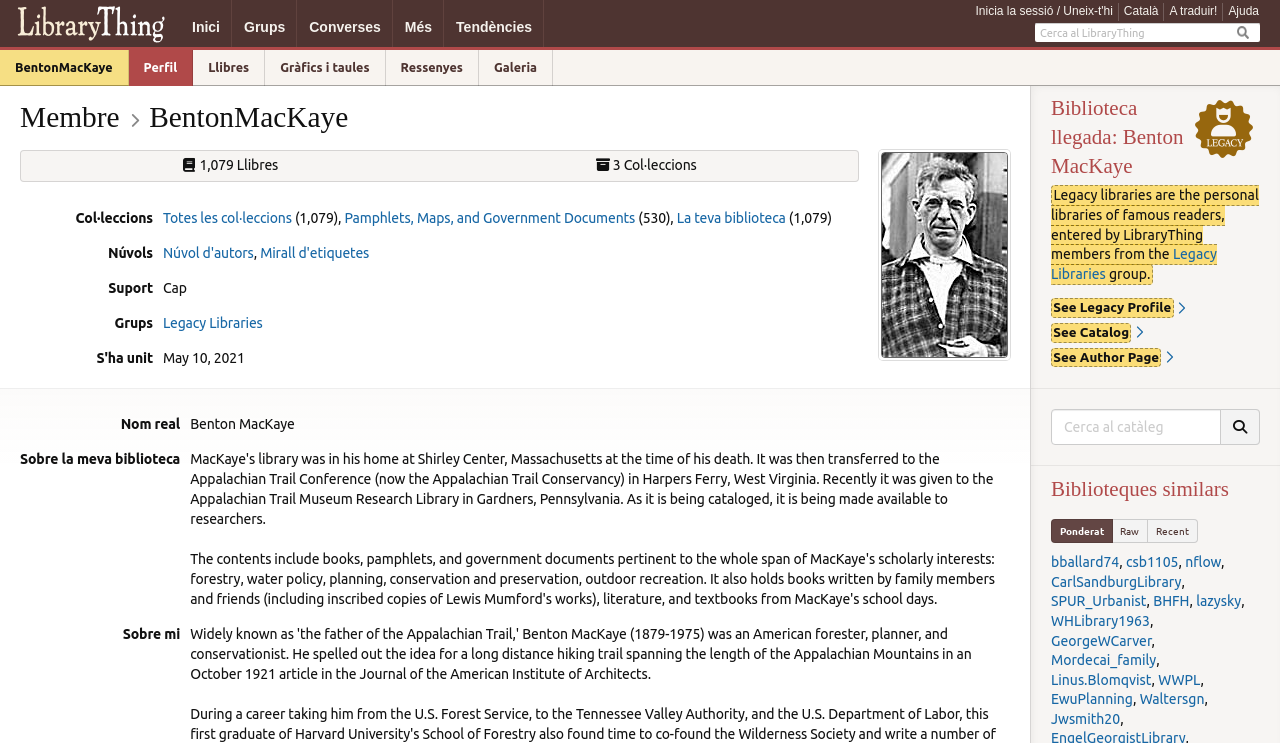Can you specify the bounding box coordinates for the region that should be clicked to fulfill this instruction: "View profile".

[0.1, 0.067, 0.151, 0.116]